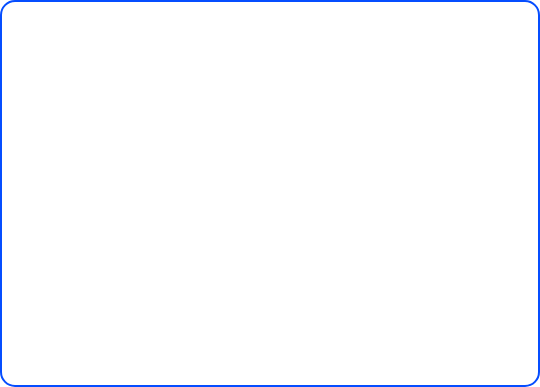Please respond to the question with a concise word or phrase:
What is the alternative to traditional sales?

Cash buyers